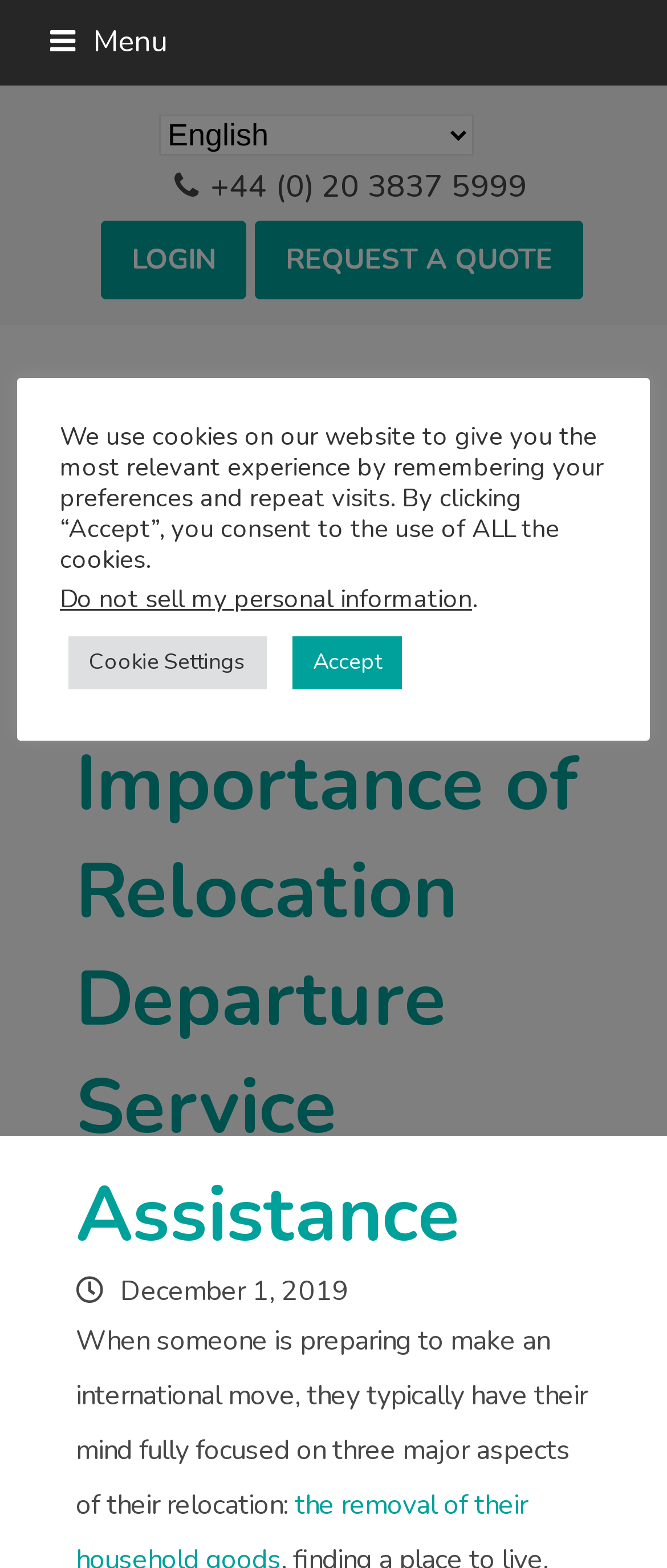Identify the bounding box coordinates of the region that needs to be clicked to carry out this instruction: "Explore Food Service". Provide these coordinates as four float numbers ranging from 0 to 1, i.e., [left, top, right, bottom].

None